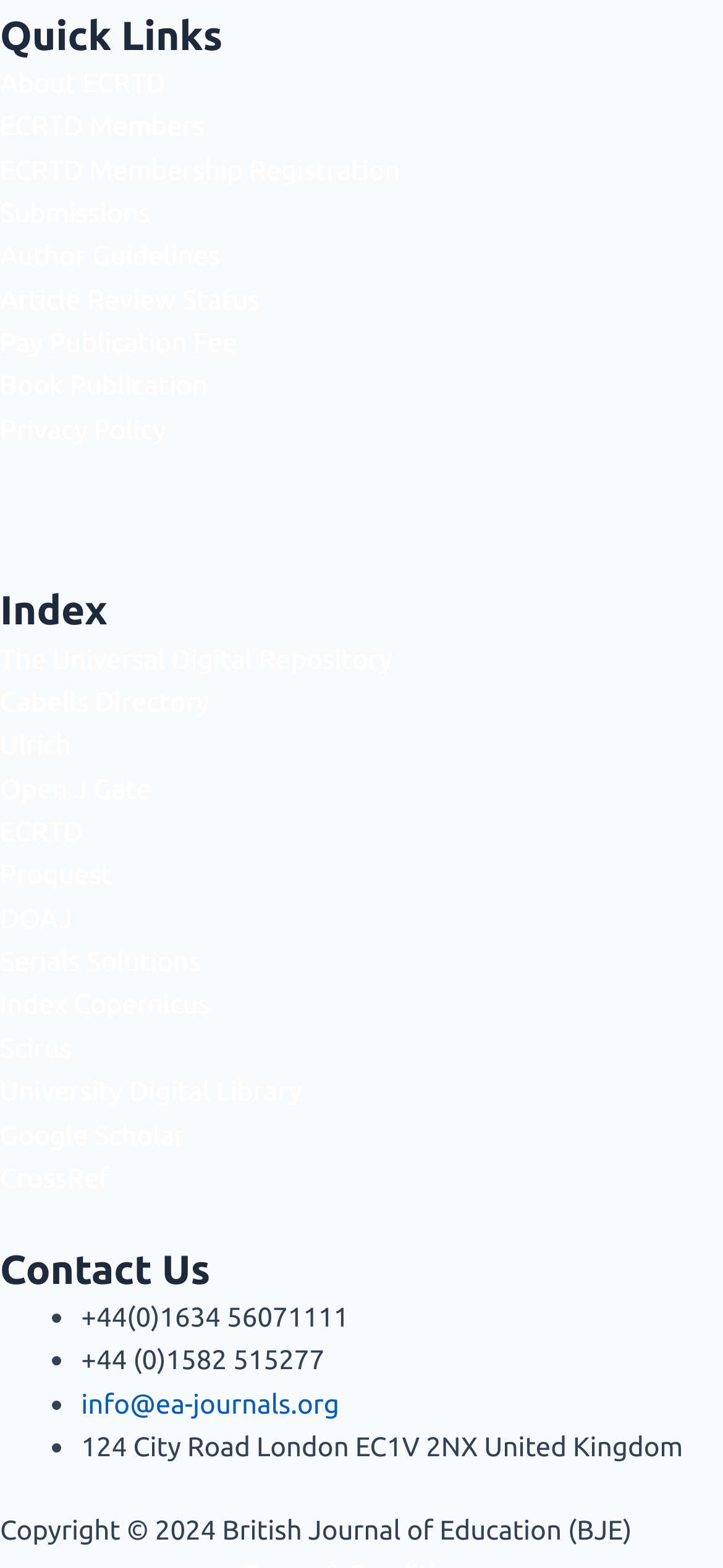What is the first link under 'Quick Links'?
Please provide a comprehensive and detailed answer to the question.

The first link under 'Quick Links' is 'About ECRTD' because it is the first link listed under the 'Quick Links' heading, which is located at the top of the webpage.